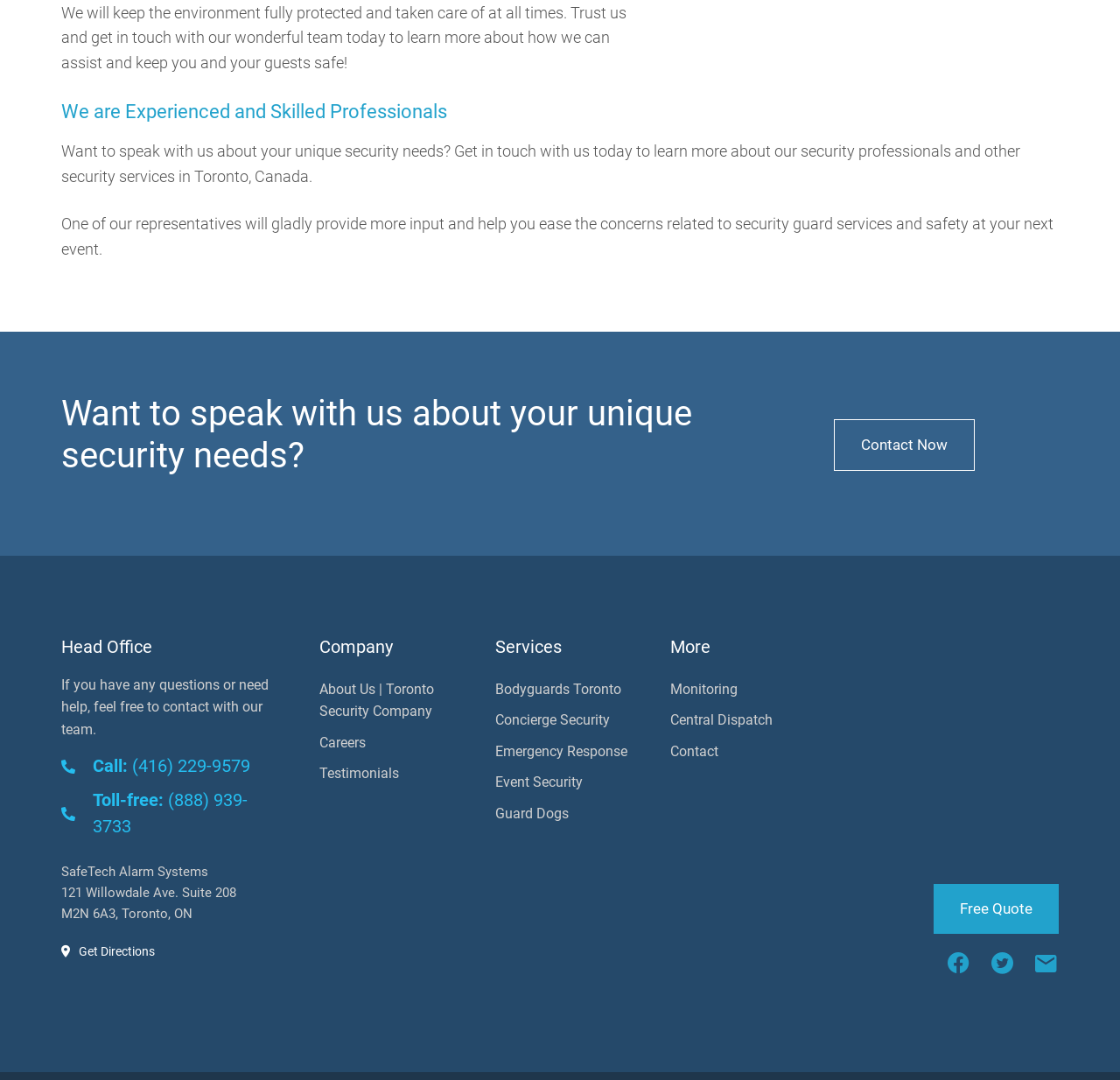Find the bounding box coordinates for the area that must be clicked to perform this action: "register to the forum".

None